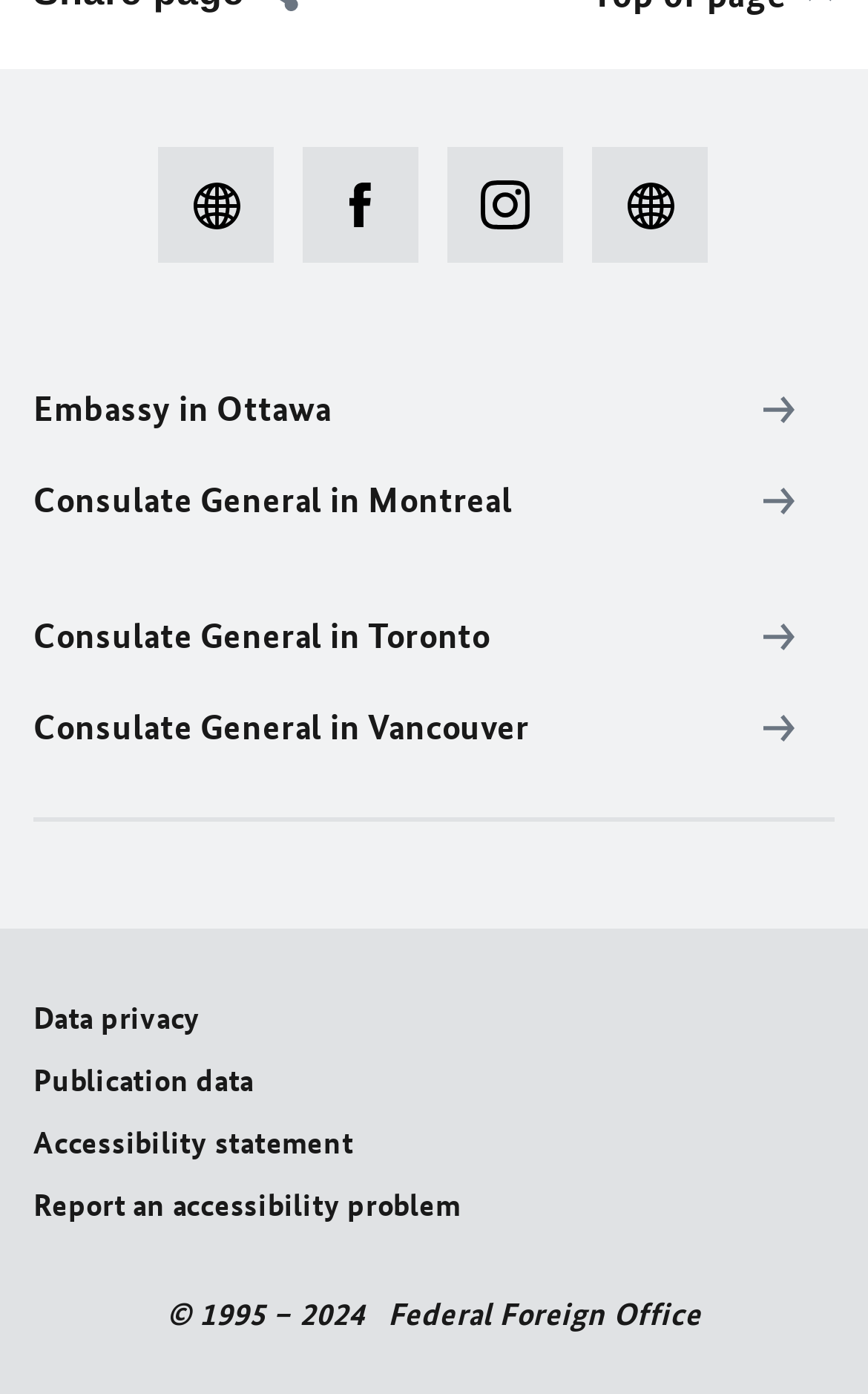Find the bounding box coordinates of the clickable region needed to perform the following instruction: "Visit LinkedIn". The coordinates should be provided as four float numbers between 0 and 1, i.e., [left, top, right, bottom].

[0.182, 0.106, 0.349, 0.189]